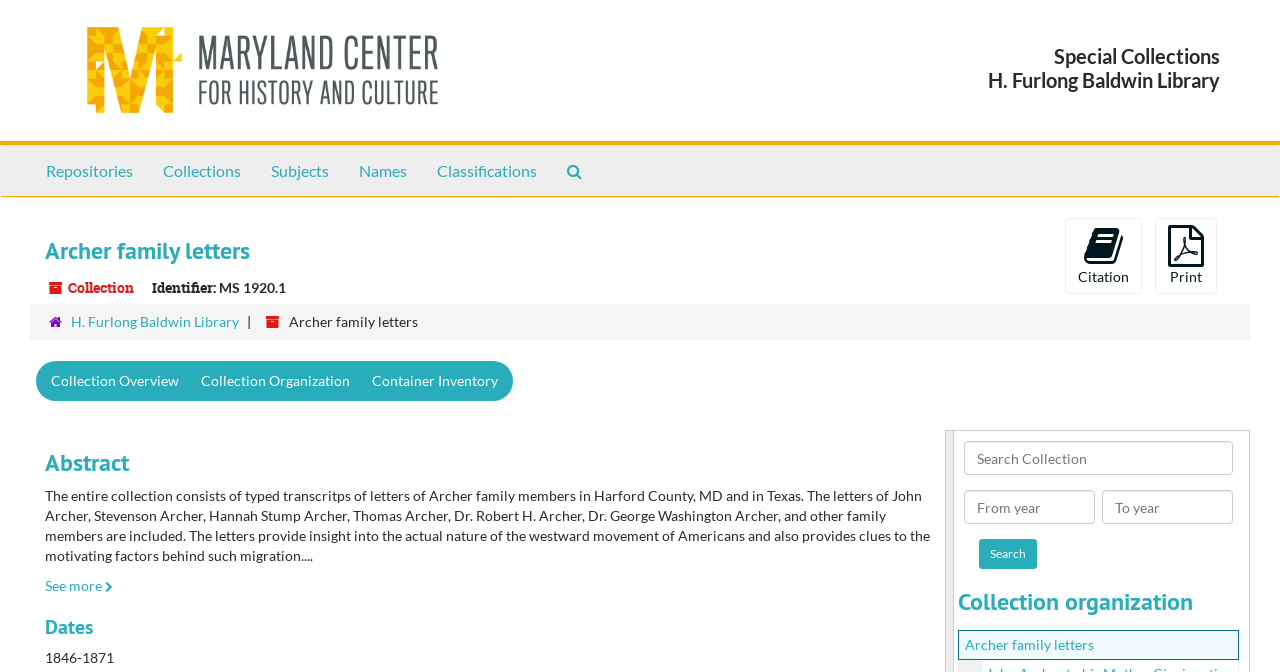Provide a thorough description of this webpage.

The webpage is about the "Archer family letters" collection at the Maryland Center for History and Culture. At the top left, there is a link to the Maryland Center for History and Culture, accompanied by an image of the organization's logo. To the right of the logo, there are two lines of text: "Special Collections" and "H. Furlong Baldwin Library".

Below the top section, there is a top-level navigation menu with links to "Repositories", "Collections", "Subjects", "Names", "Classifications", and "Search The Archives". 

The main content of the page is divided into sections. The first section has a heading "Archer family letters" and provides information about the collection, including its identifier "MS 1920.1". There are also page actions available, such as "Citation" and "Print", located at the top right of this section.

The next section has a hierarchical navigation menu with links to "H. Furlong Baldwin Library" and "Archer family letters". Below this menu, there are three links: "Collection Overview", "Collection Organization", and "Container Inventory".

The "Abstract" section provides a detailed description of the collection, which consists of typed transcripts of letters from Archer family members in Harford County, MD, and Texas. The letters provide insight into the westward movement of Americans and the motivating factors behind such migration.

Following the abstract, there is a section with a heading "Dates" that lists the years 1846-1871. 

At the bottom of the page, there is a search function that allows users to search the collection by year, with input fields for "From year" and "To year", and a "Search" button. There is also a heading "Collection organization" with a link to "Archer family letters".